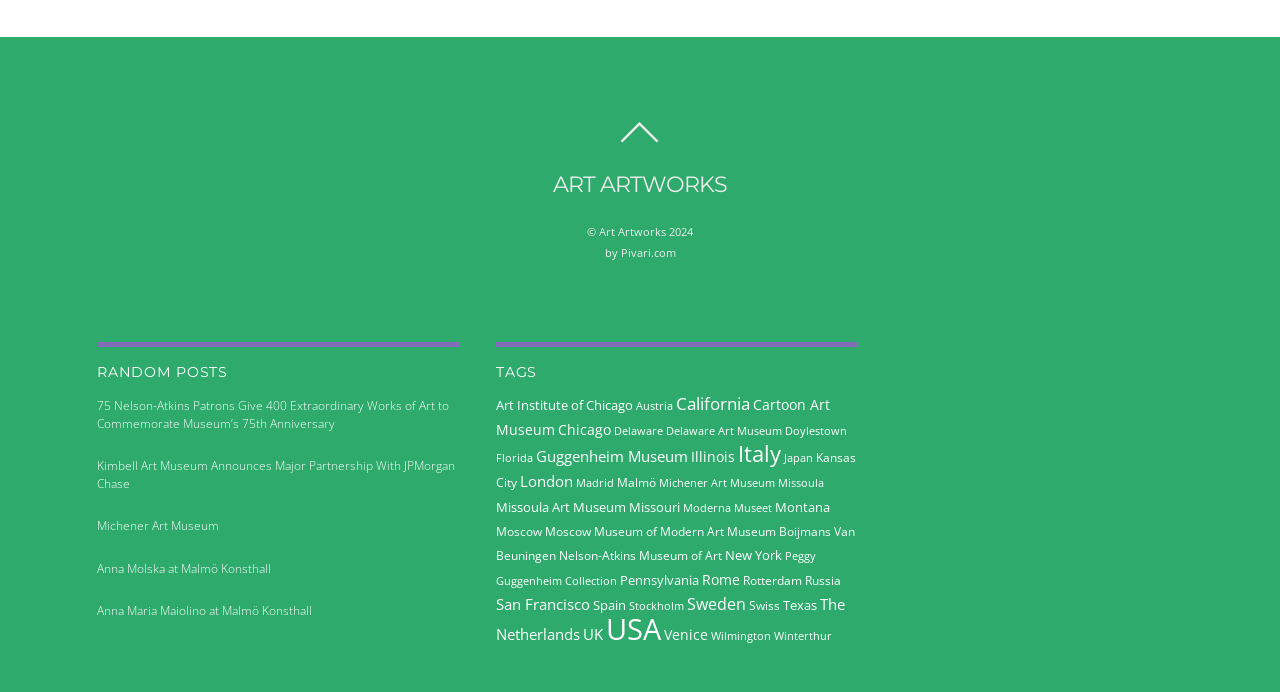How many items are related to the Art Institute of Chicago?
Please respond to the question with as much detail as possible.

Under the 'TAGS' section, there is a link 'Art Institute of Chicago (56 items)'. This suggests that there are 56 items related to the Art Institute of Chicago on this website.